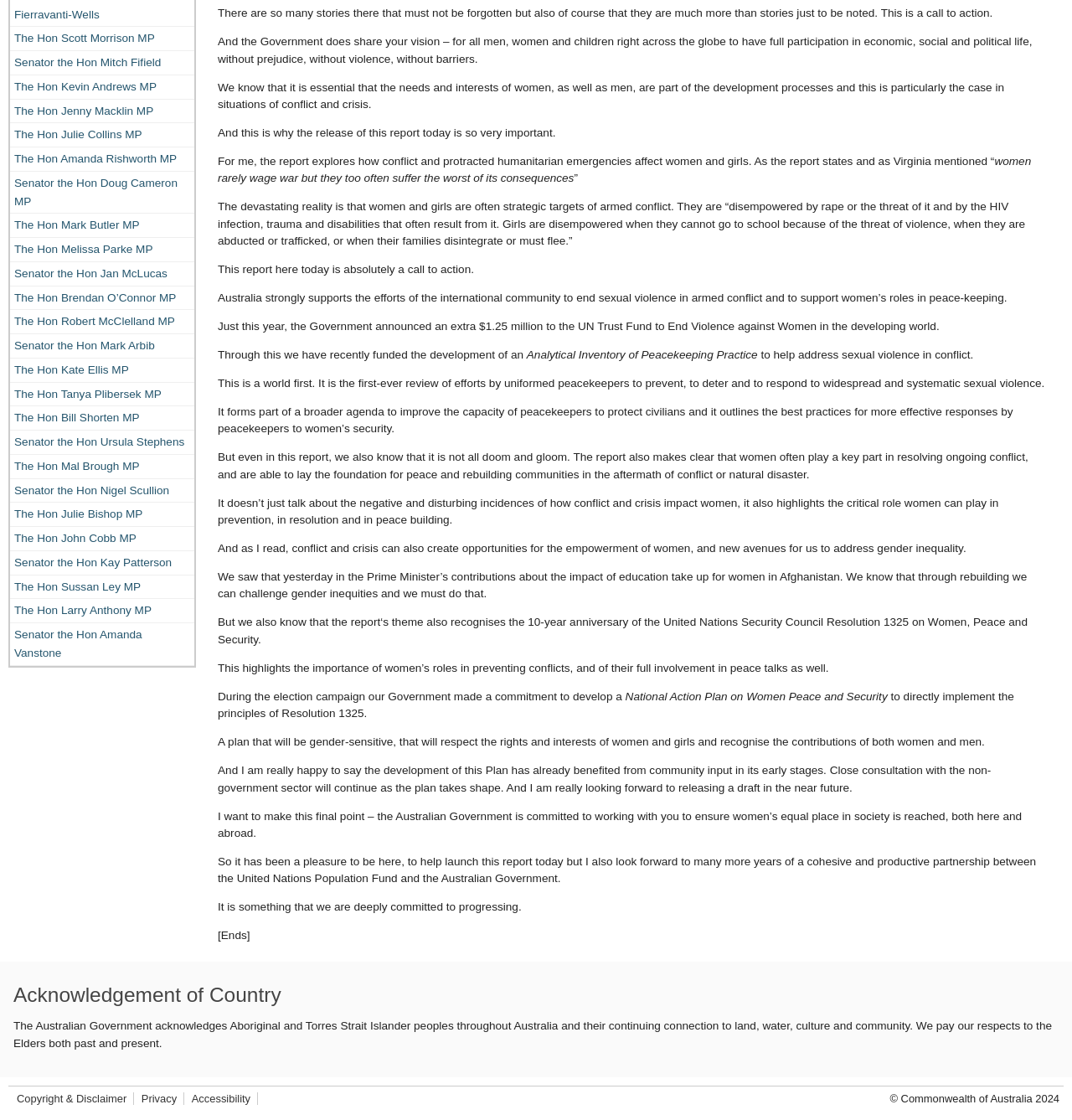Identify the bounding box for the UI element that is described as follows: "Accessibility".

[0.179, 0.975, 0.234, 0.986]